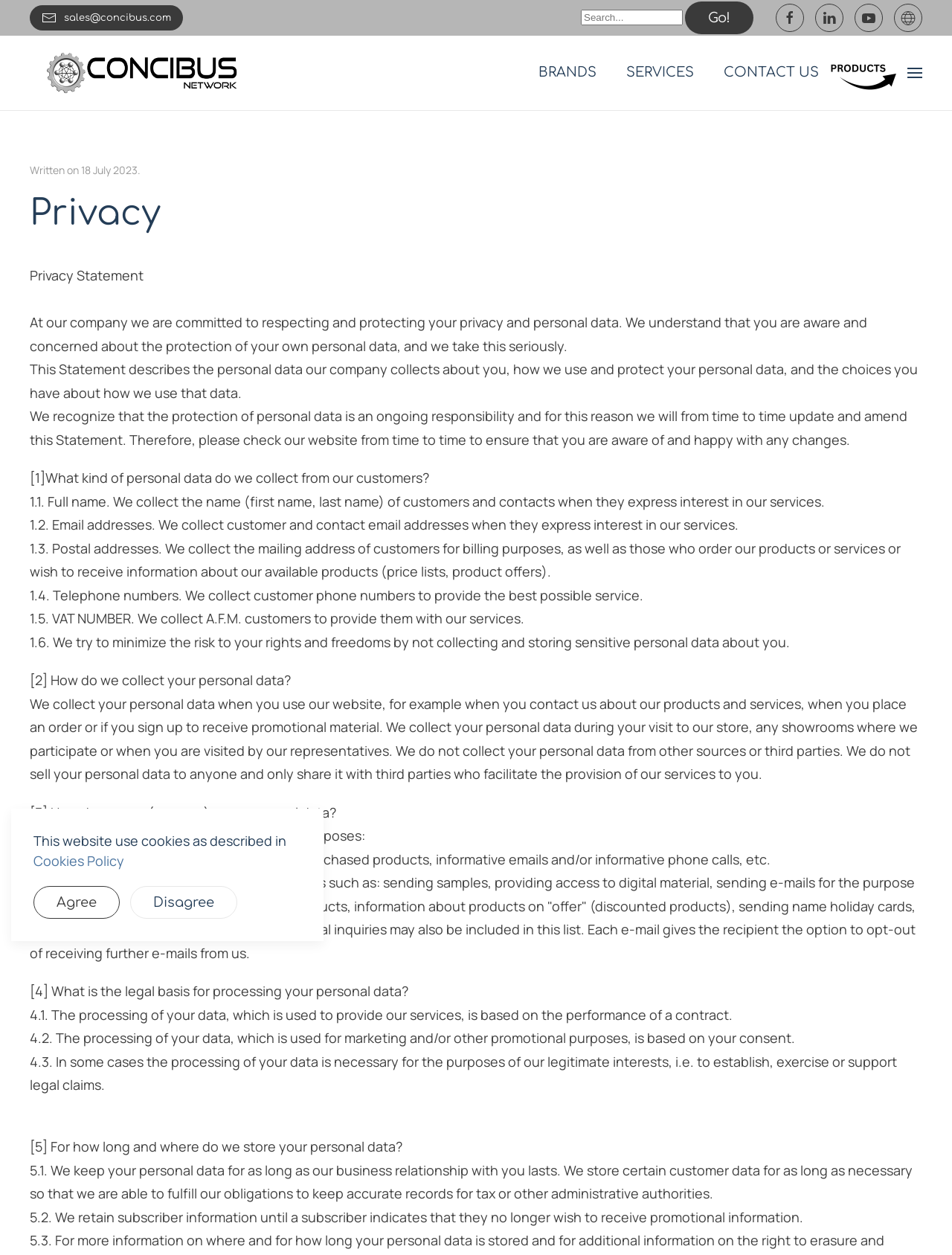Utilize the details in the image to give a detailed response to the question: What is the company's commitment to personal data protection?

According to the webpage, the company is committed to respecting and protecting personal data, and they take this responsibility seriously.